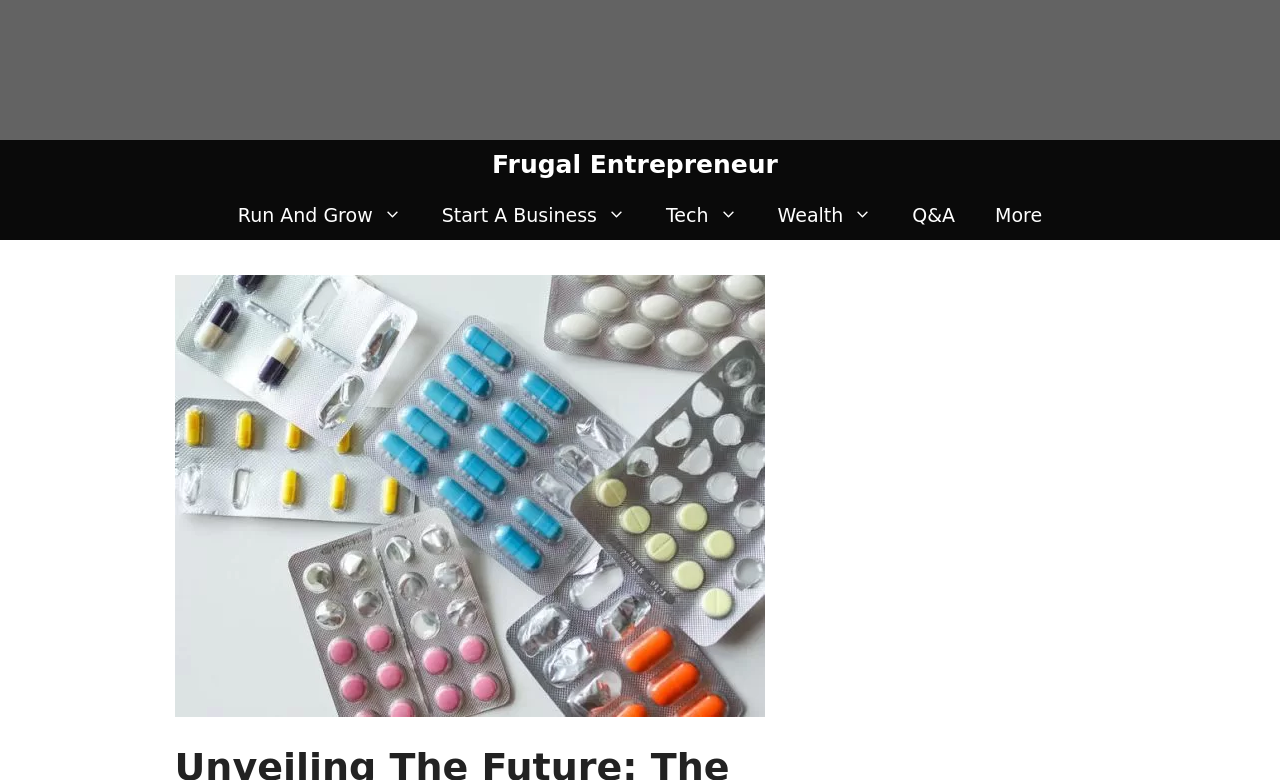Identify the bounding box coordinates of the section that should be clicked to achieve the task described: "Click on the 'Events' link".

None